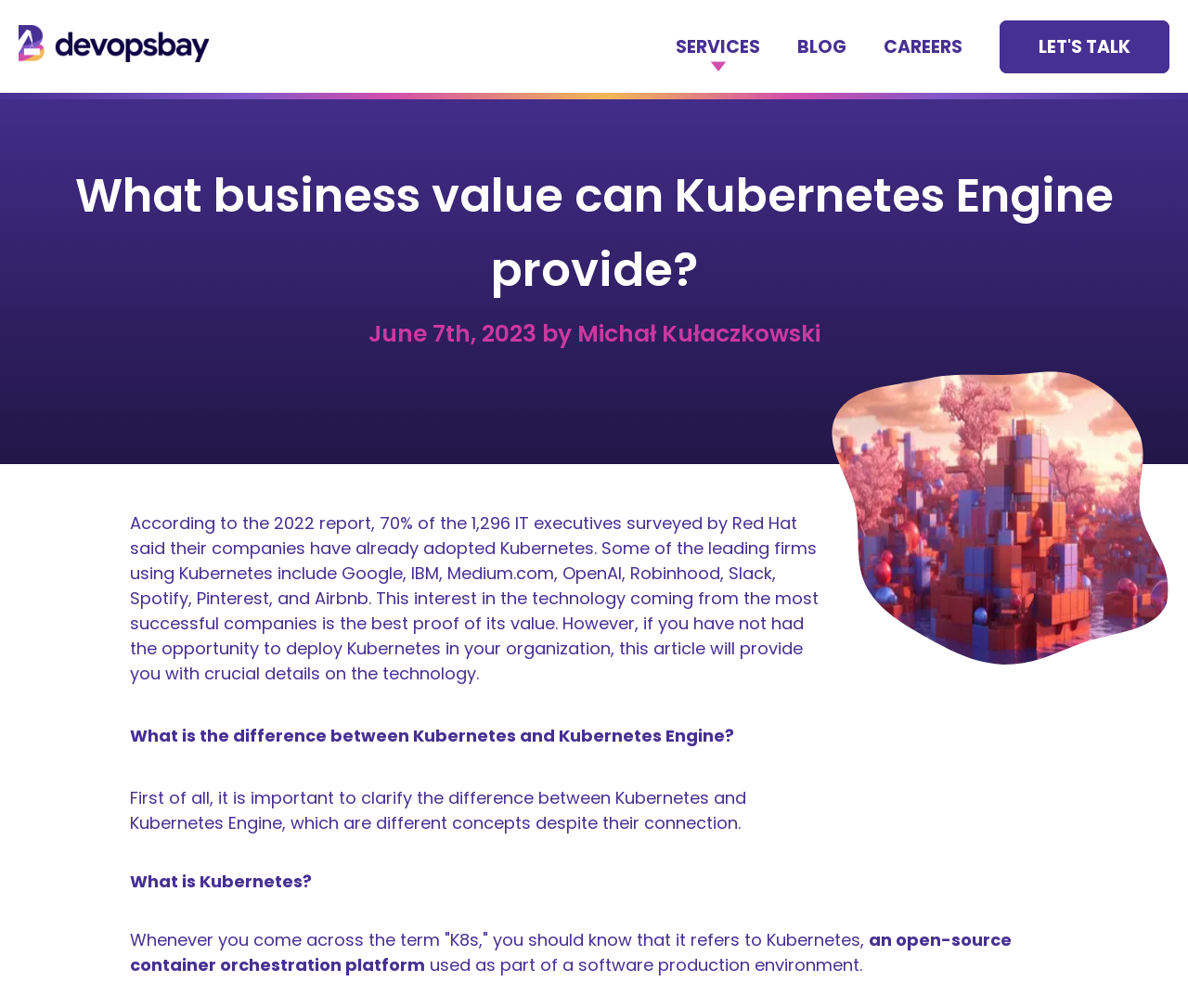Respond to the following question using a concise word or phrase: 
What is the date of the blog post?

June 7th, 2023